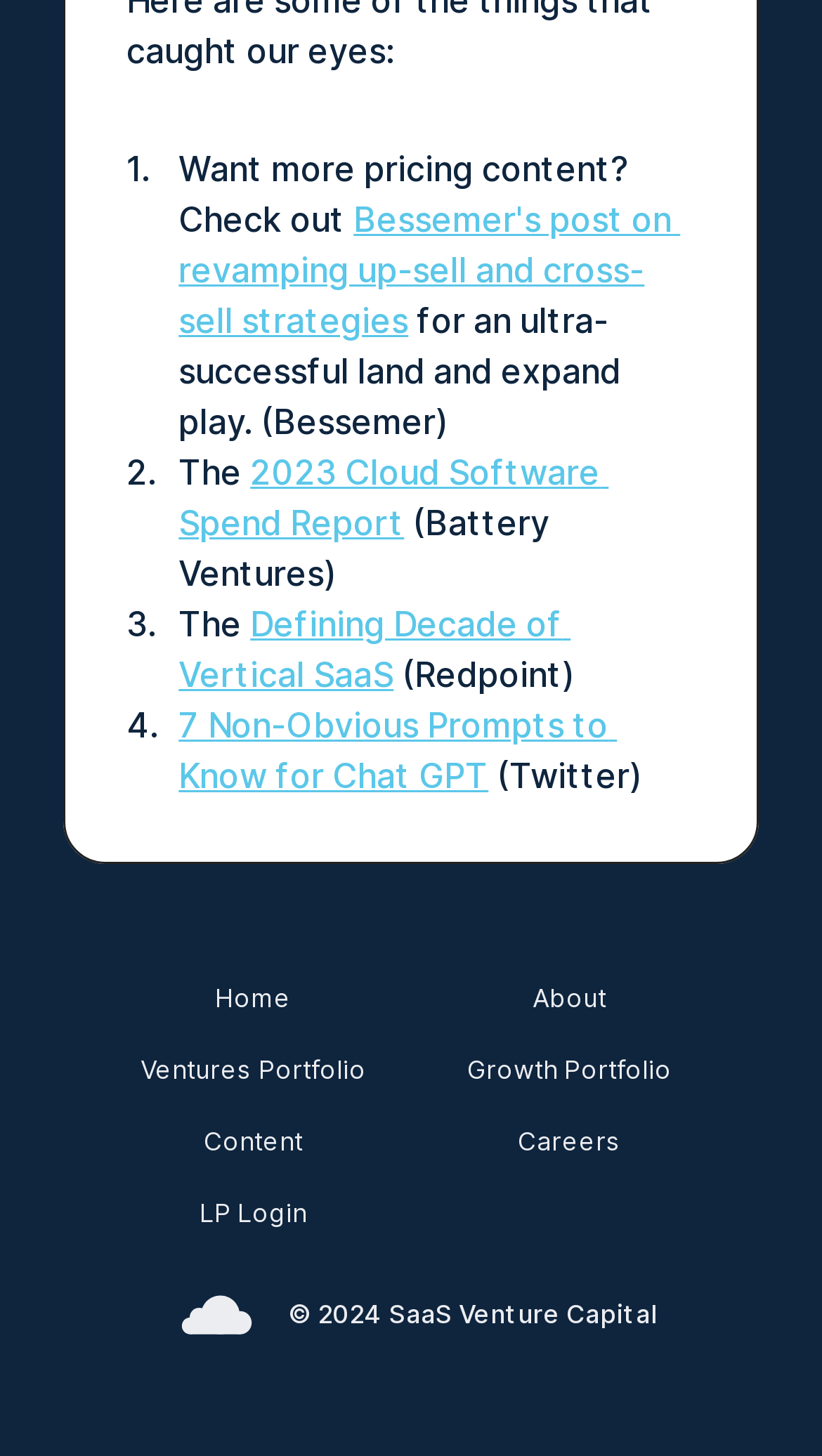Locate the bounding box coordinates of the clickable area to execute the instruction: "Explore 7 Non-Obvious Prompts to Know for Chat GPT". Provide the coordinates as four float numbers between 0 and 1, represented as [left, top, right, bottom].

[0.217, 0.484, 0.751, 0.547]